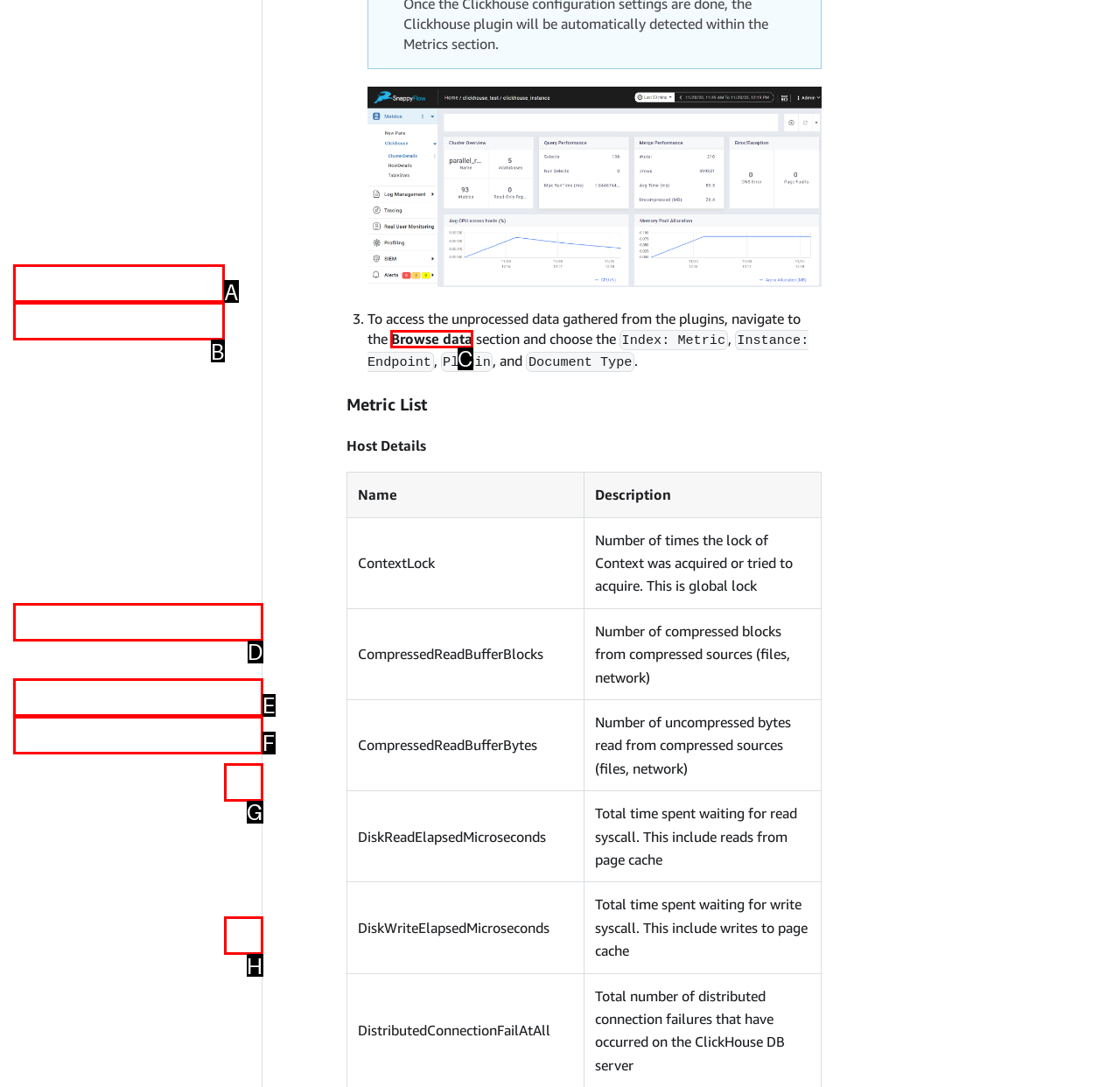Indicate which HTML element you need to click to complete the task: Browse data. Provide the letter of the selected option directly.

C